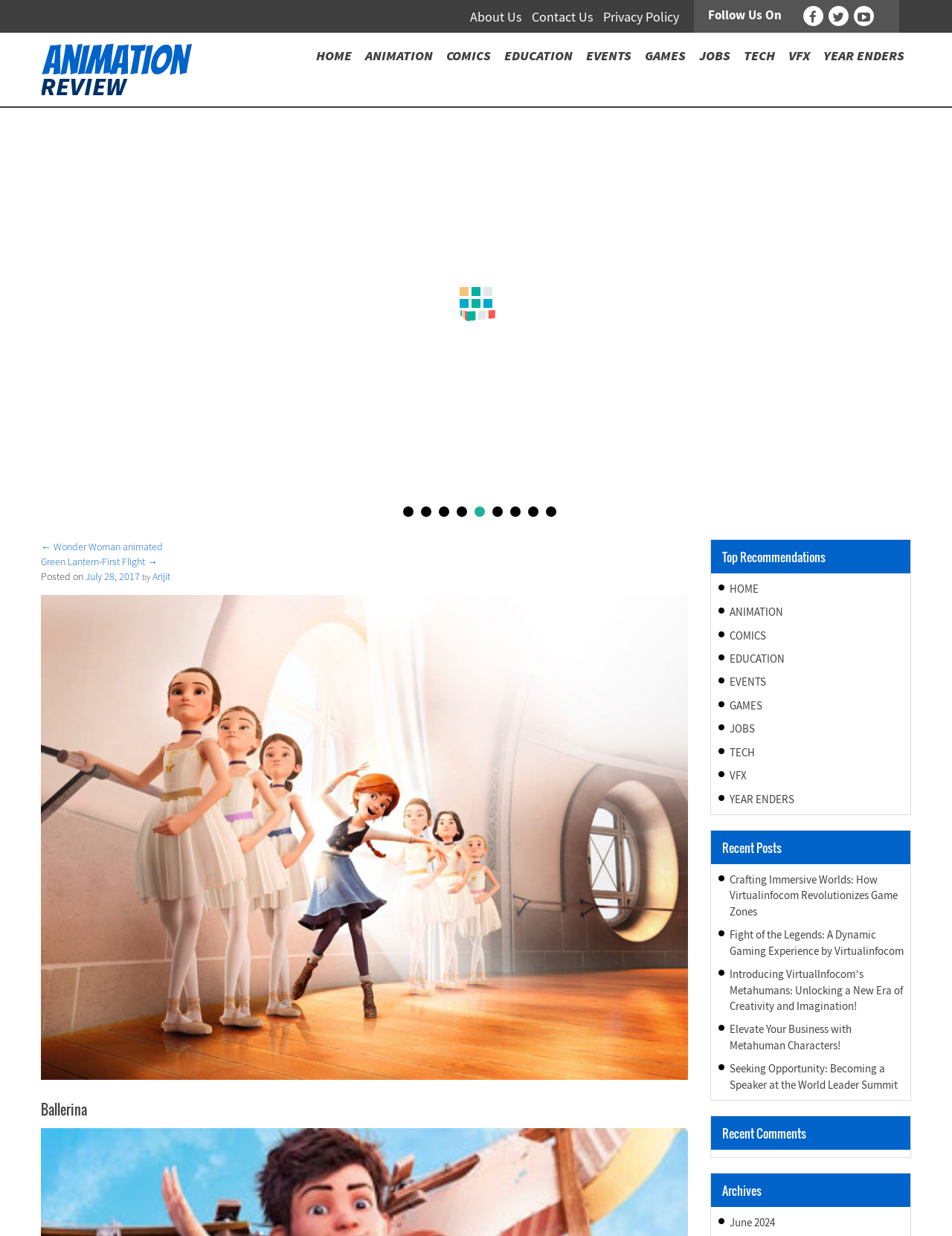What is the date of the post?
Please give a detailed and thorough answer to the question, covering all relevant points.

I can see the text 'Posted on' followed by a link 'July 28, 2017', which suggests that the date of the post is July 28, 2017.